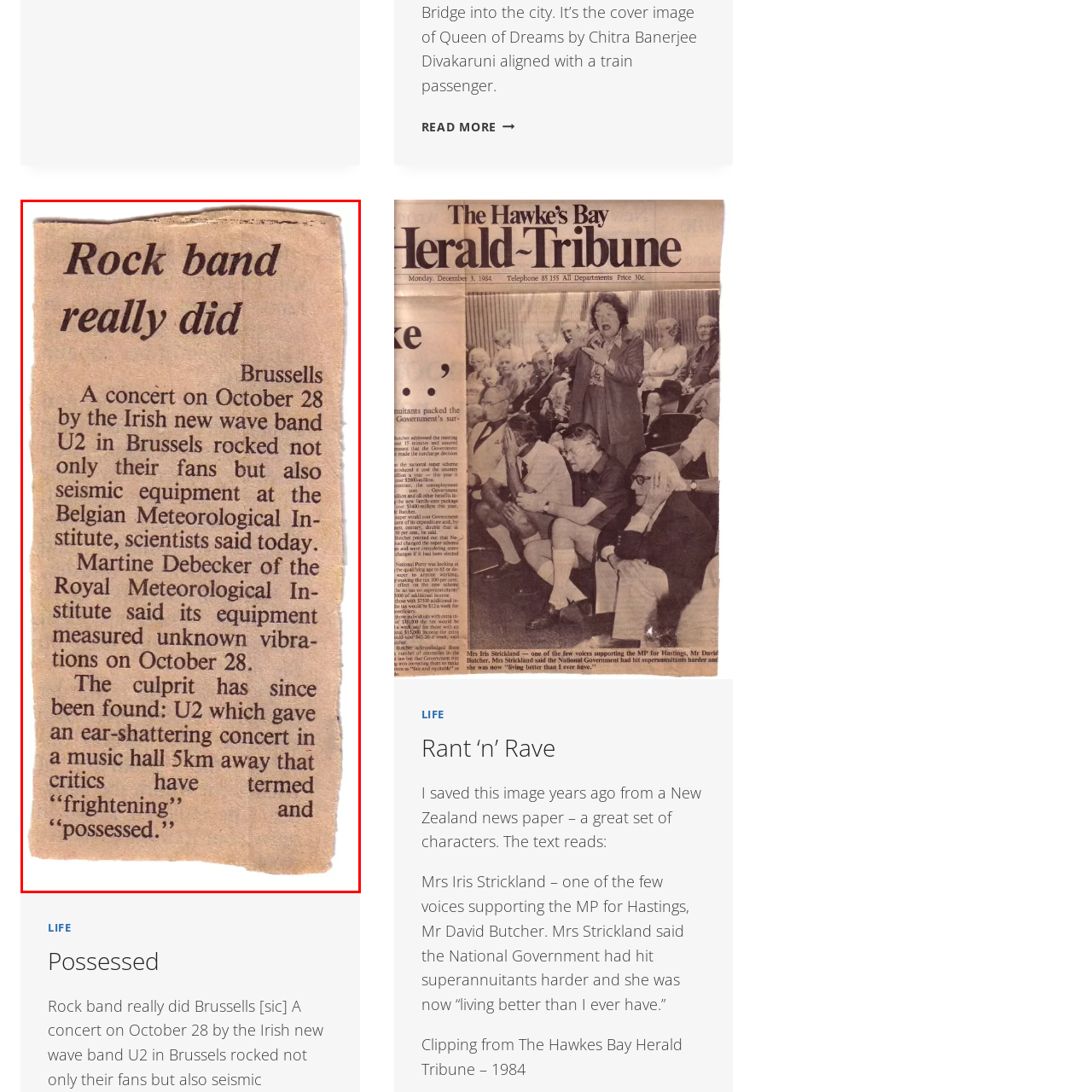Offer a detailed account of the image that is framed by the red bounding box.

This image is a newspaper clipping reporting on a concert by the Irish rock band U2, which took place on October 28. The headline, "Rock band really did," introduces the article's focus on the band's performance in Brussels. The text details how the concert not only energized fans but also caused seismic activity, as detected by equipment at the Belgian Meteorological Institute. Martine Debecker, a representative from the institute, explains that the equipment registered unknown vibrations linked to the event. The article concludes by characterizing the concert's intensity as "frightening" and "possessed," reflecting the significant impact of U2's performance. This nostalgic snapshot captures a moment in music history, highlighting the band’s powerful influence and the memorable atmosphere of their live shows.